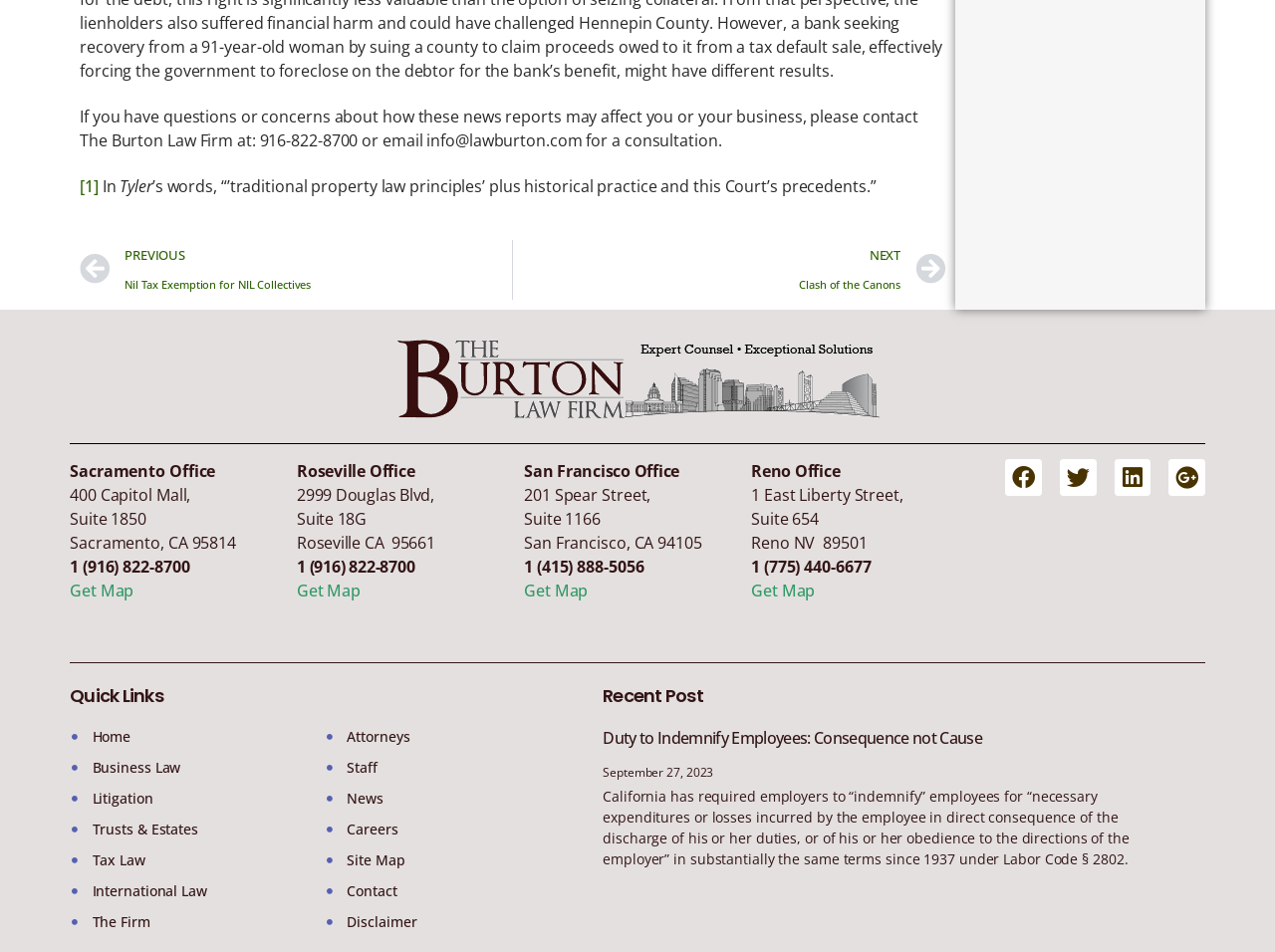Determine the bounding box coordinates of the element's region needed to click to follow the instruction: "Read the previous news report". Provide these coordinates as four float numbers between 0 and 1, formatted as [left, top, right, bottom].

[0.062, 0.252, 0.402, 0.315]